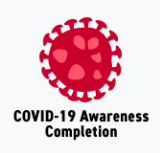Create an exhaustive description of the image.

The image features a graphic representation of a virus, symbolizing awareness related to COVID-19. It has a circular, red design with various shapes indicating the virus's structure, set against a light background. Below the graphic, bold text states "COVID-19 Awareness Completion," indicating a certification or acknowledgment of training in COVID-19 safety protocols. This image likely serves to highlight the importance of health and safety measures, particularly in professional and public settings, reflecting a commitment to maintaining safety standards during the pandemic.